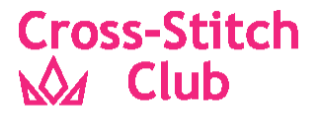What is the shape of the graphic above the text?
Give a single word or phrase answer based on the content of the image.

Crown-like